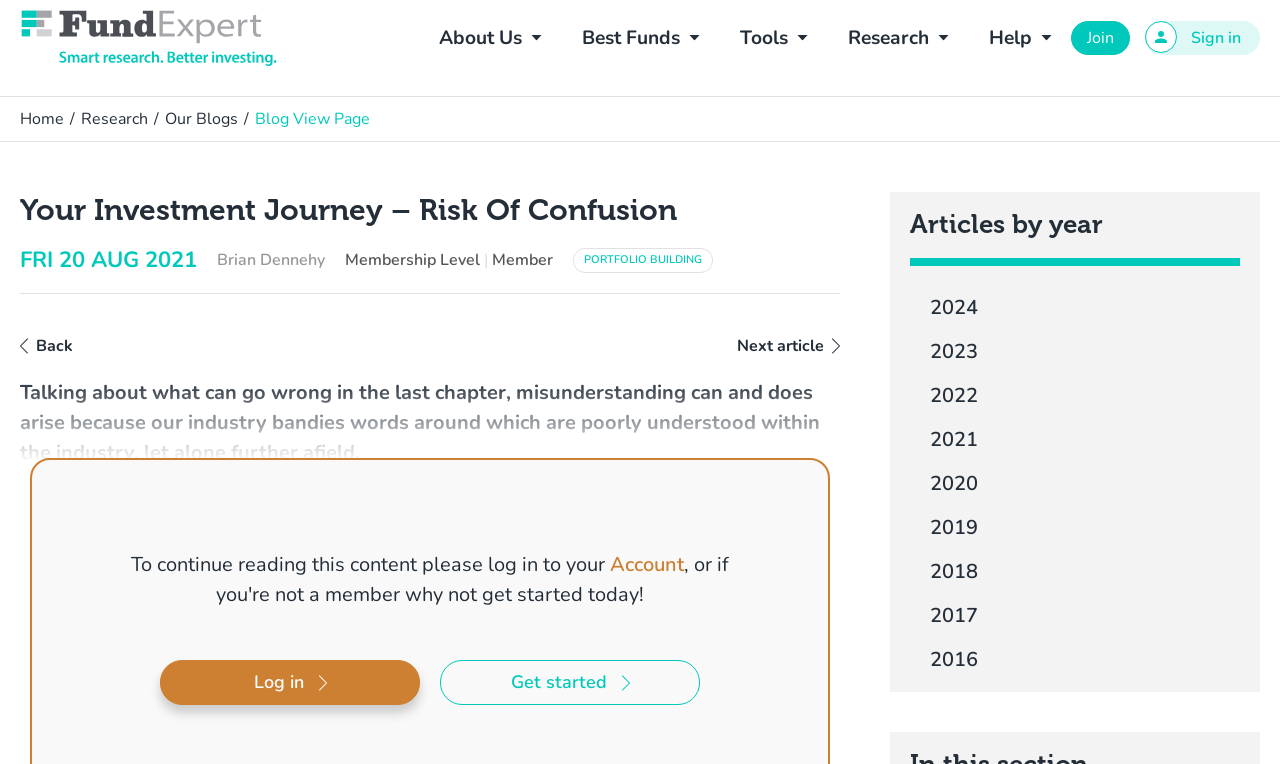Locate the bounding box coordinates of the element that should be clicked to fulfill the instruction: "Click on 'Fund Expert'".

[0.016, 0.0, 0.217, 0.099]